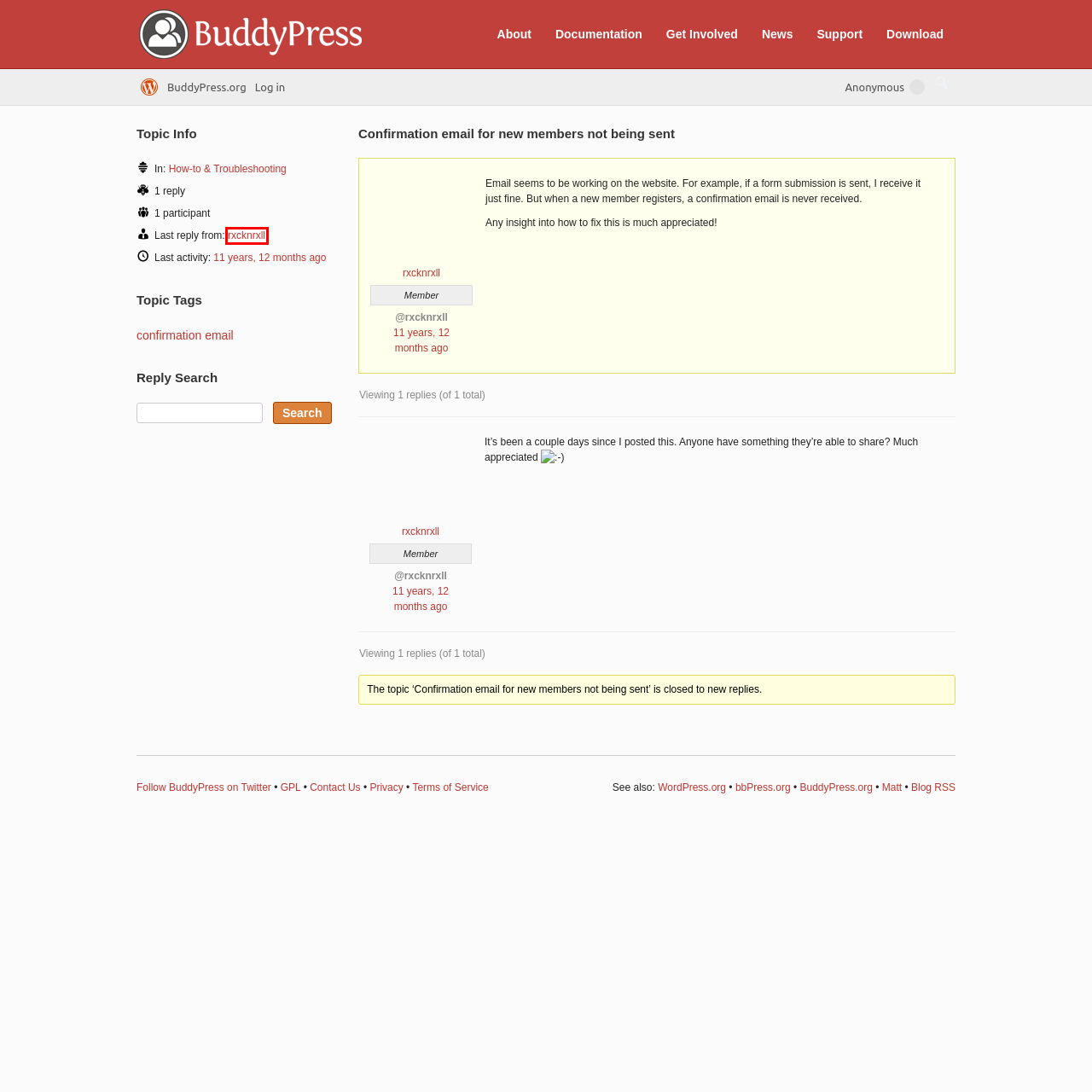You are presented with a screenshot of a webpage with a red bounding box. Select the webpage description that most closely matches the new webpage after clicking the element inside the red bounding box. The options are:
A. Forum: How-to & Troubleshooting · BuddyPress.org
B. Privacy – WordPress.org
C. rxcknrxll · BuddyPress.org
D. bbPress.org
E. Philosophy · BuddyPress.org
F. Download · BuddyPress.org
G. Support · BuddyPress.org
H. About · BuddyPress.org

C